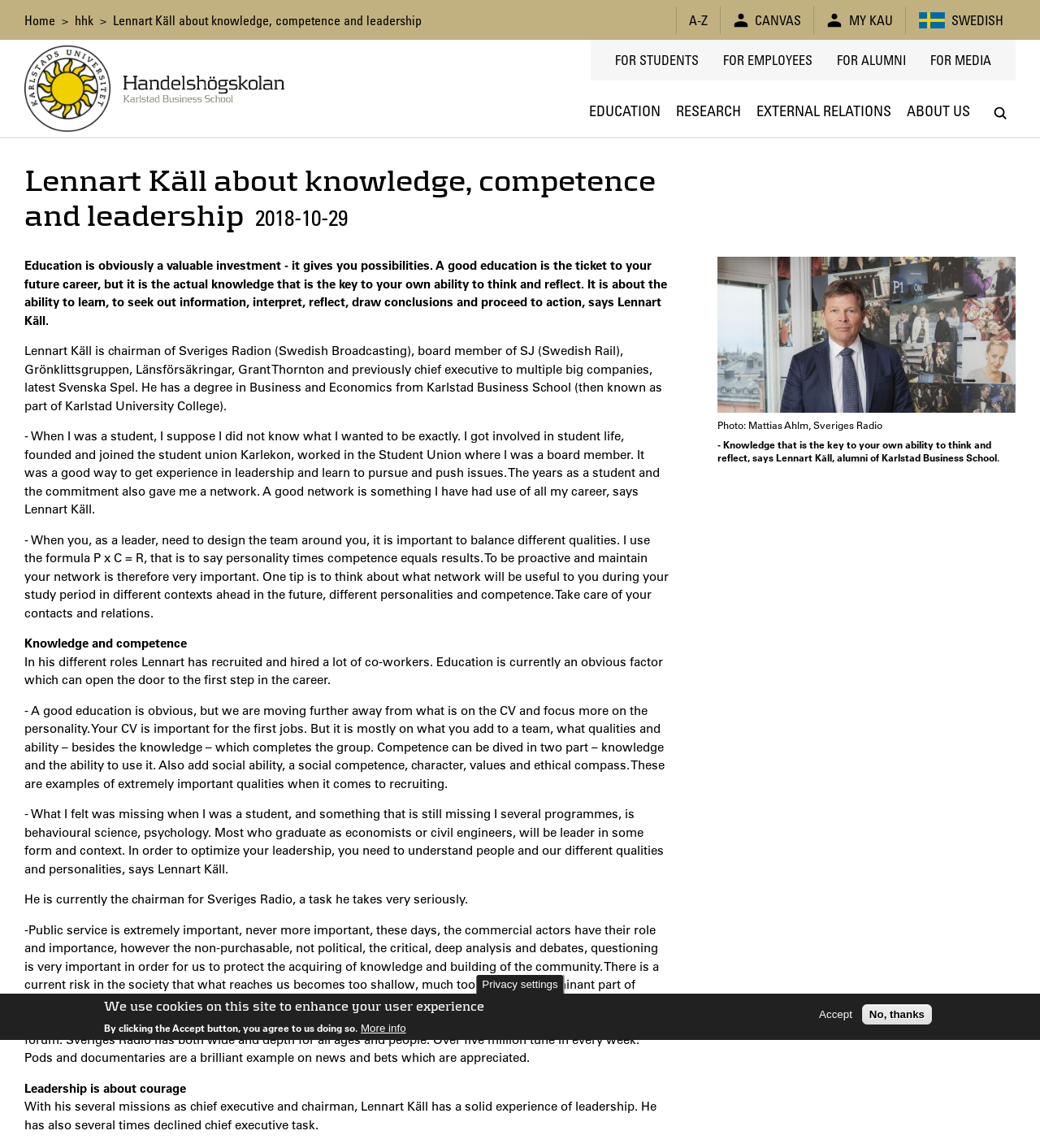Using a single word or phrase, answer the following question: 
What is the percentage of Swedes who want to protect public service?

78 percent